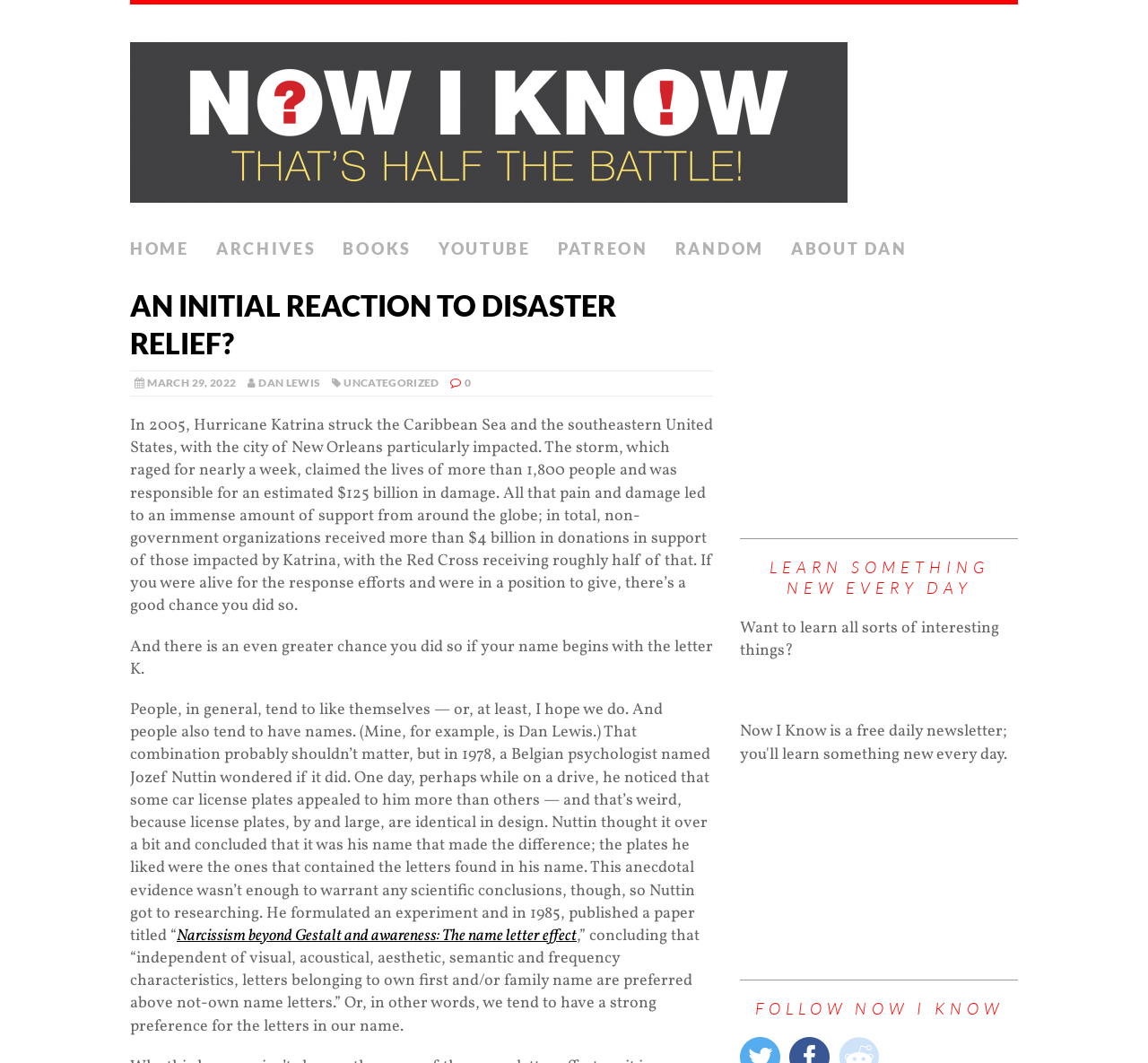What is the name of the newsletter mentioned in the article? From the image, respond with a single word or brief phrase.

Now I Know